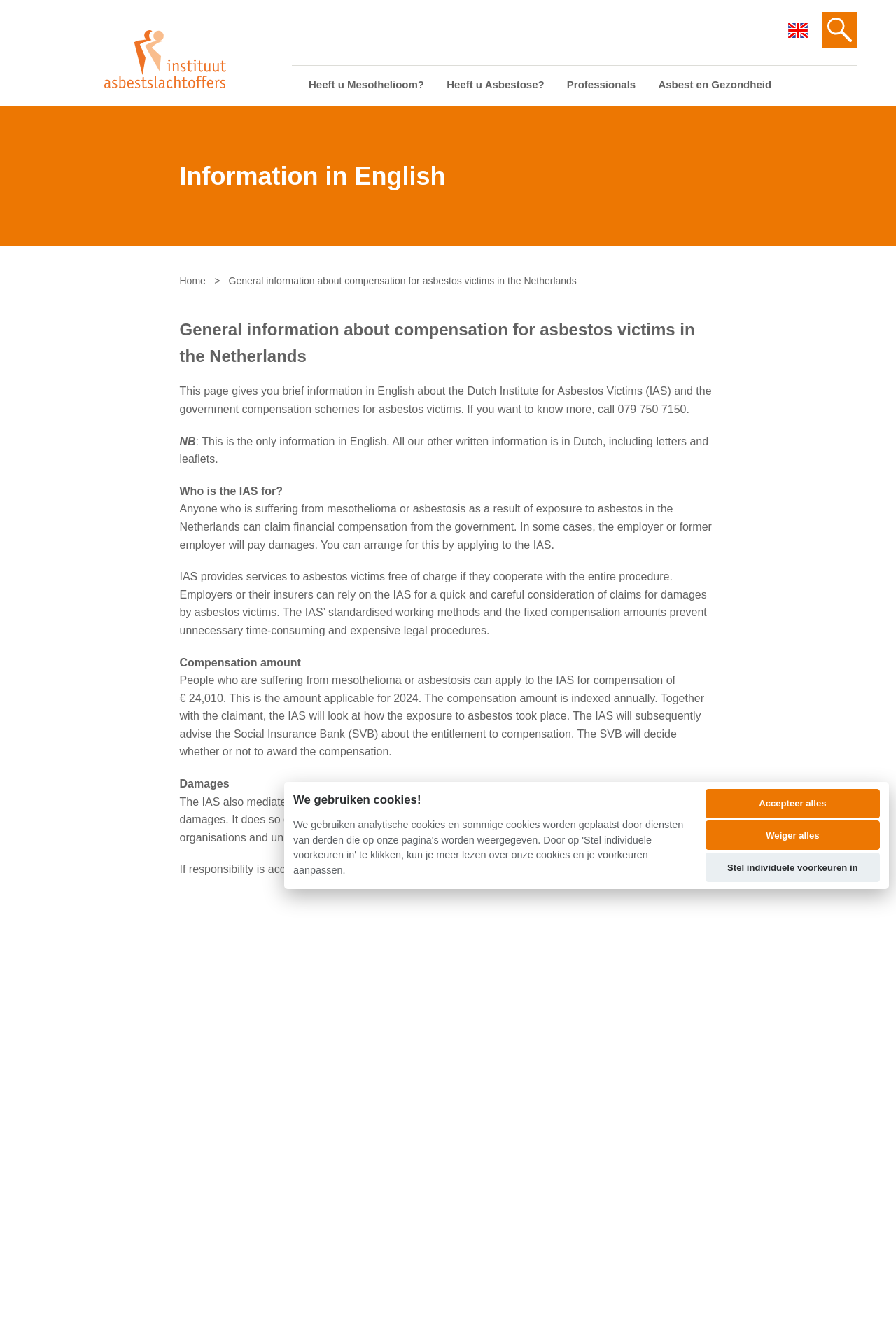Locate the bounding box coordinates of the UI element described by: "Heeft u Asbestose?". The bounding box coordinates should consist of four float numbers between 0 and 1, i.e., [left, top, right, bottom].

[0.499, 0.049, 0.608, 0.079]